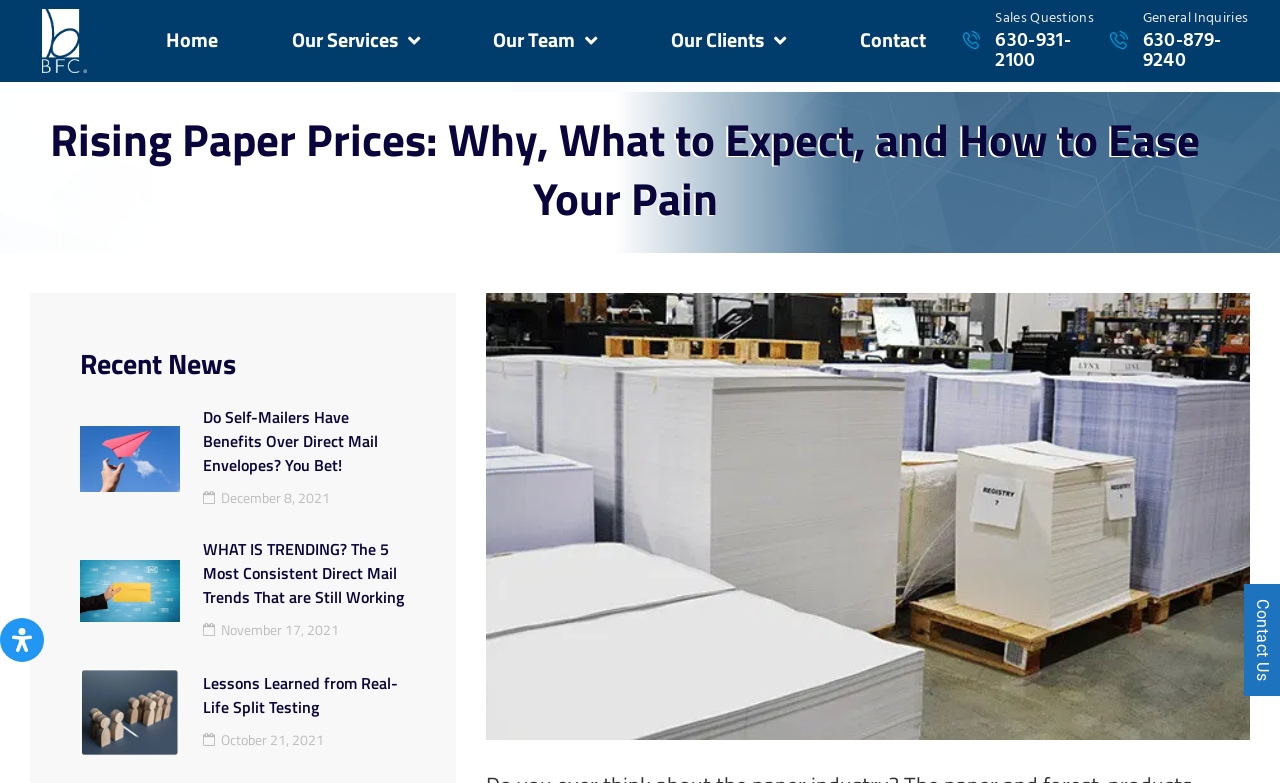Locate the bounding box coordinates of the element to click to perform the following action: 'check contact us'. The coordinates should be given as four float values between 0 and 1, in the form of [left, top, right, bottom].

[0.972, 0.746, 1.0, 0.889]